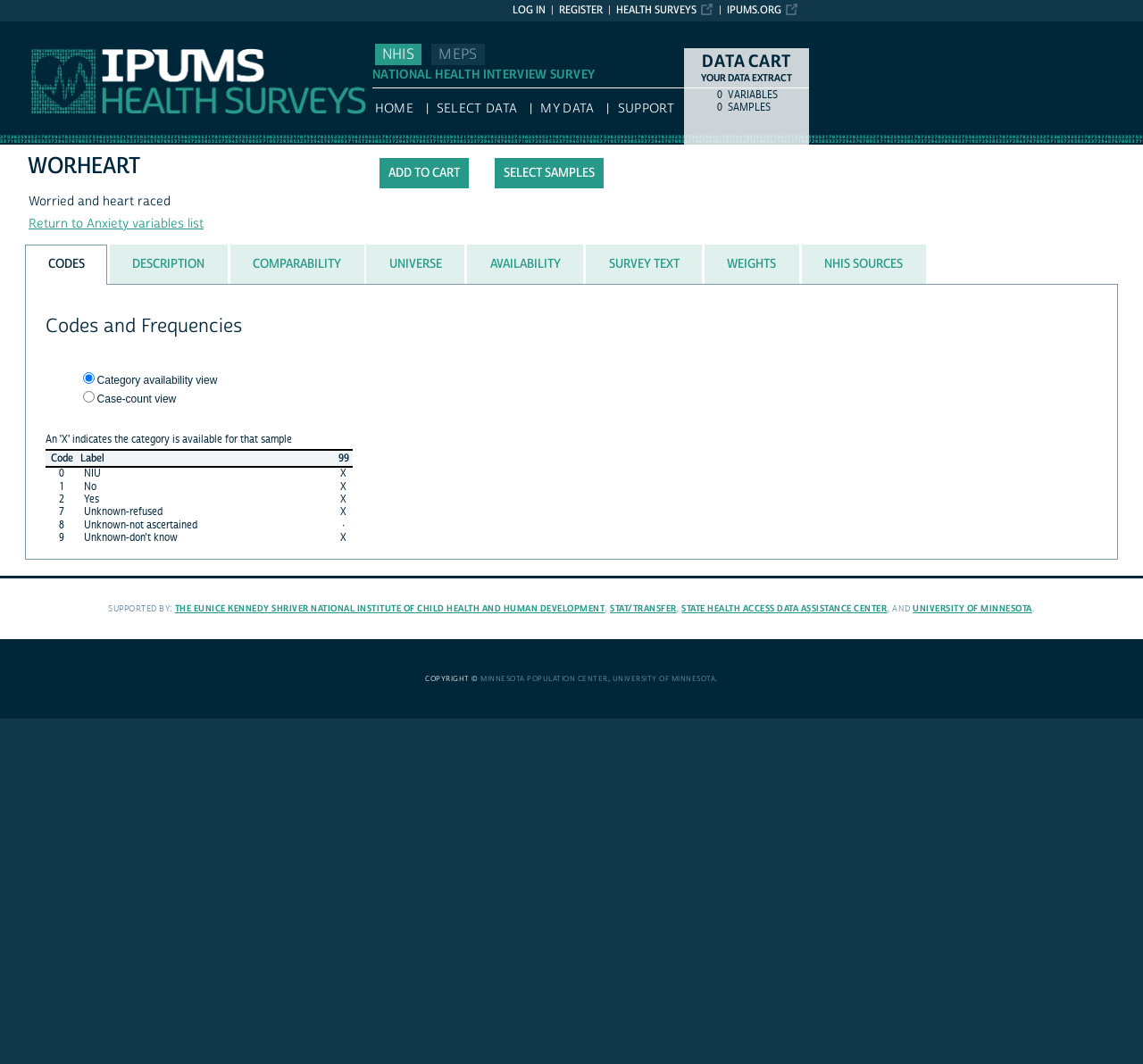Identify the bounding box coordinates for the UI element described by the following text: "University of Minnesota". Provide the coordinates as four float numbers between 0 and 1, in the format [left, top, right, bottom].

[0.799, 0.566, 0.903, 0.577]